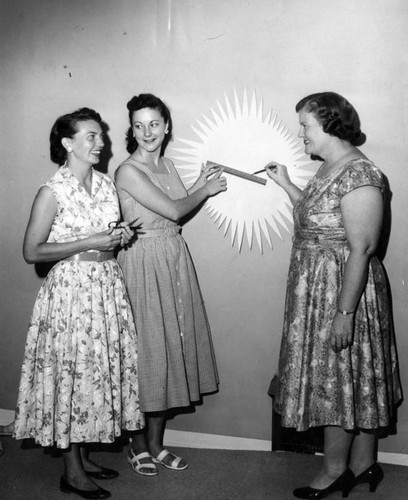What is the design on the backdrop?
Using the details shown in the screenshot, provide a comprehensive answer to the question.

The backdrop features a decorative sunburst design, which adds a touch of elegance to the scene and may also be related to the solar measurements being demonstrated by the three women.